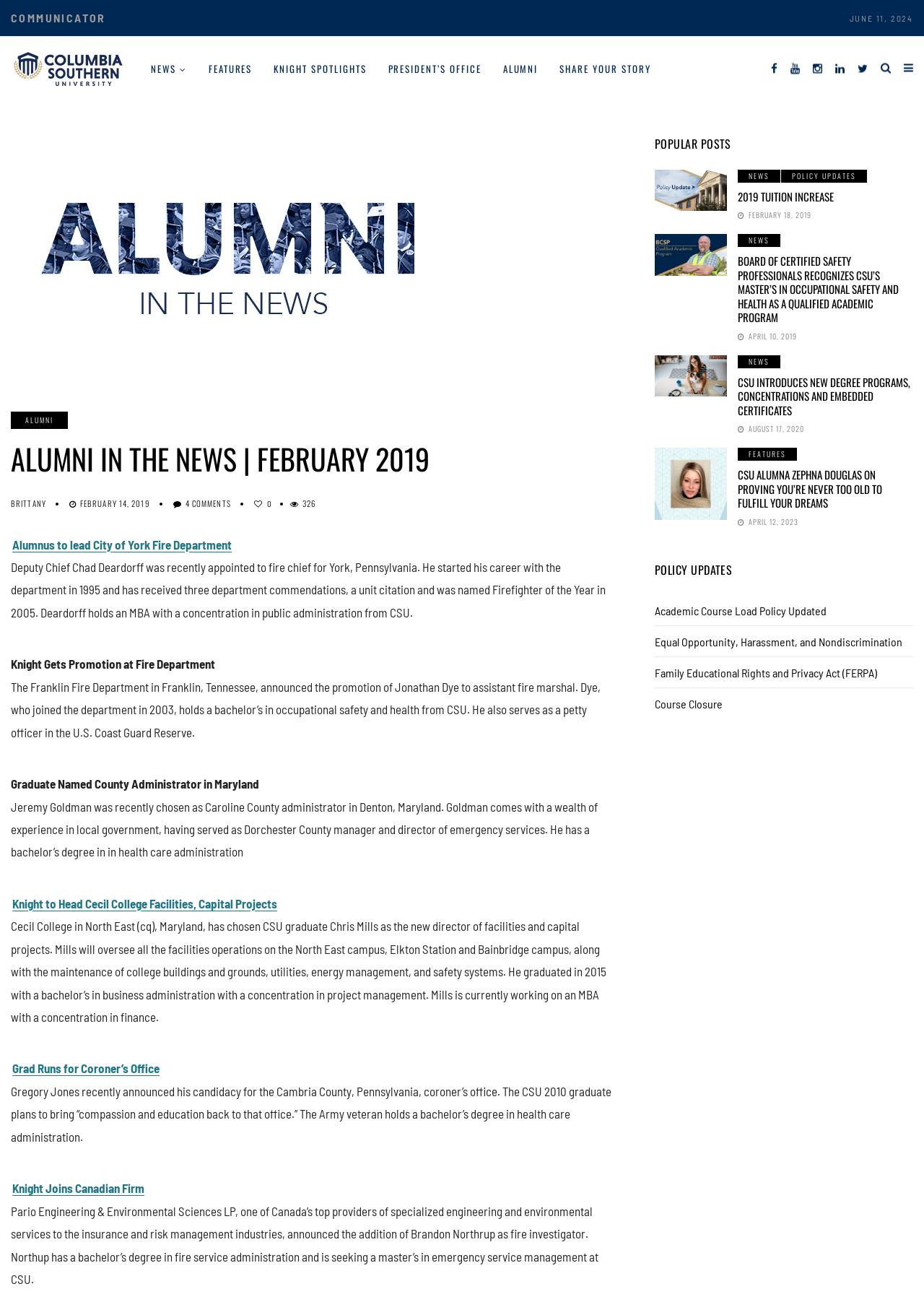Could you highlight the region that needs to be clicked to execute the instruction: "Read the news about Alumnus to lead City of York Fire Department"?

[0.012, 0.408, 0.253, 0.419]